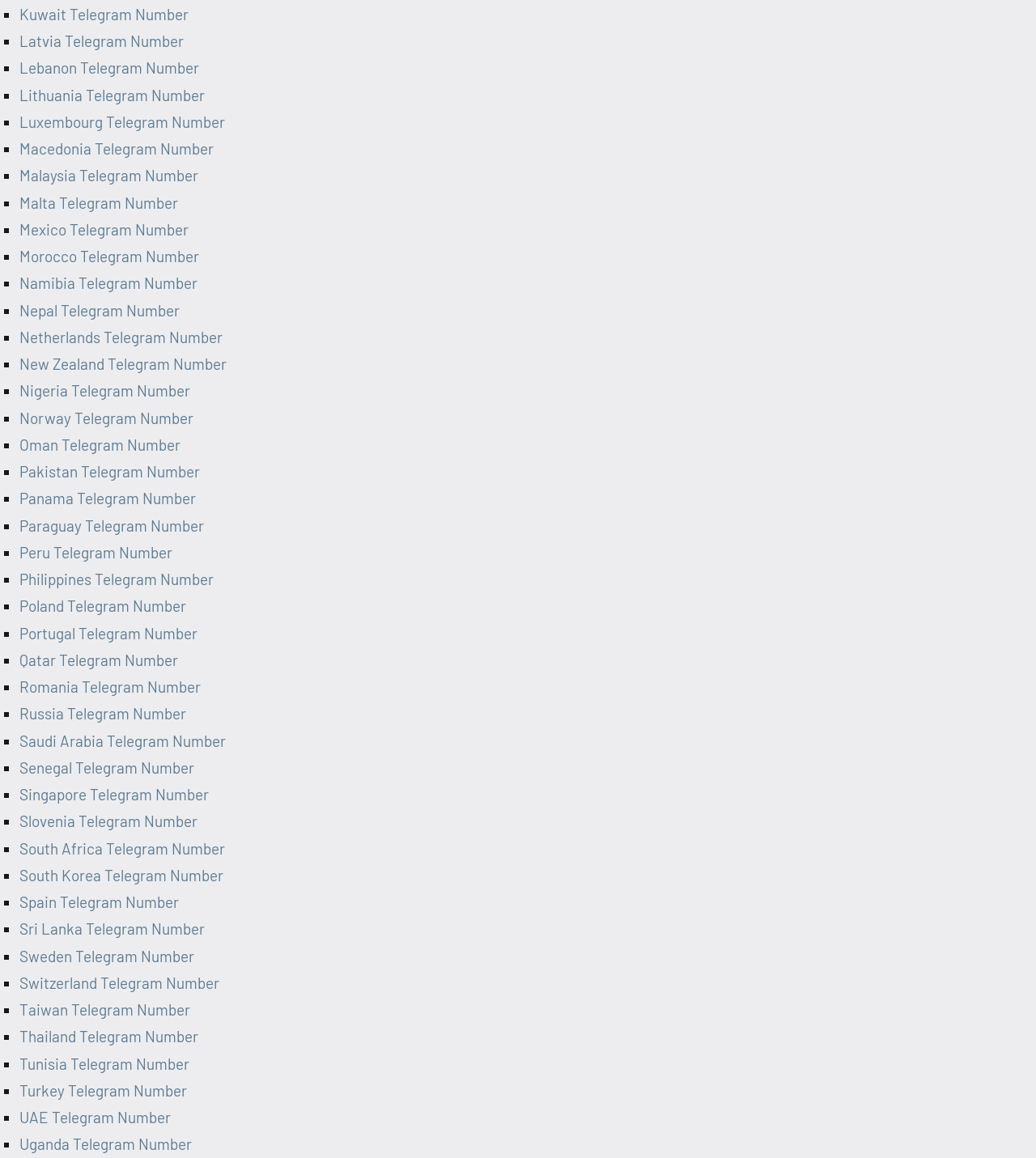How many links are there on this webpage?
Answer briefly with a single word or phrase based on the image.

85